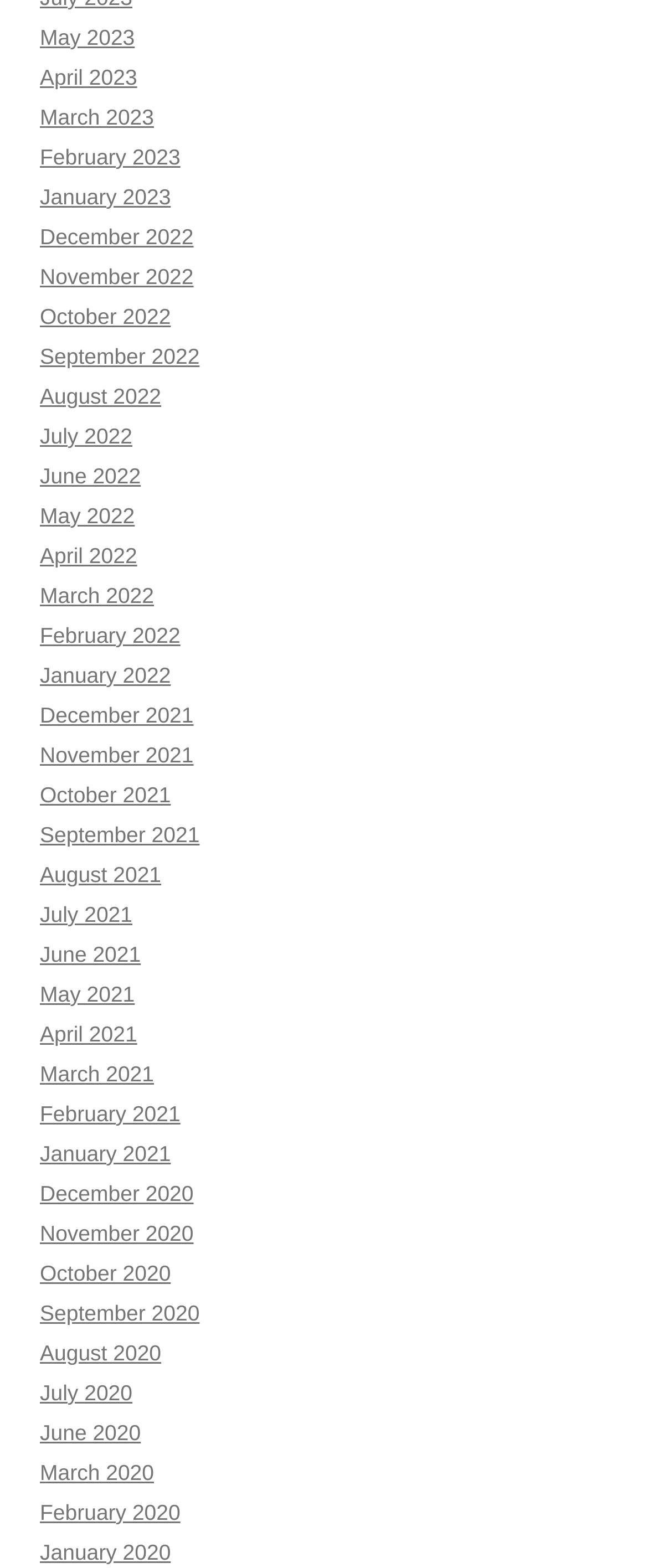Pinpoint the bounding box coordinates of the area that must be clicked to complete this instruction: "View May 2023".

[0.062, 0.016, 0.208, 0.032]